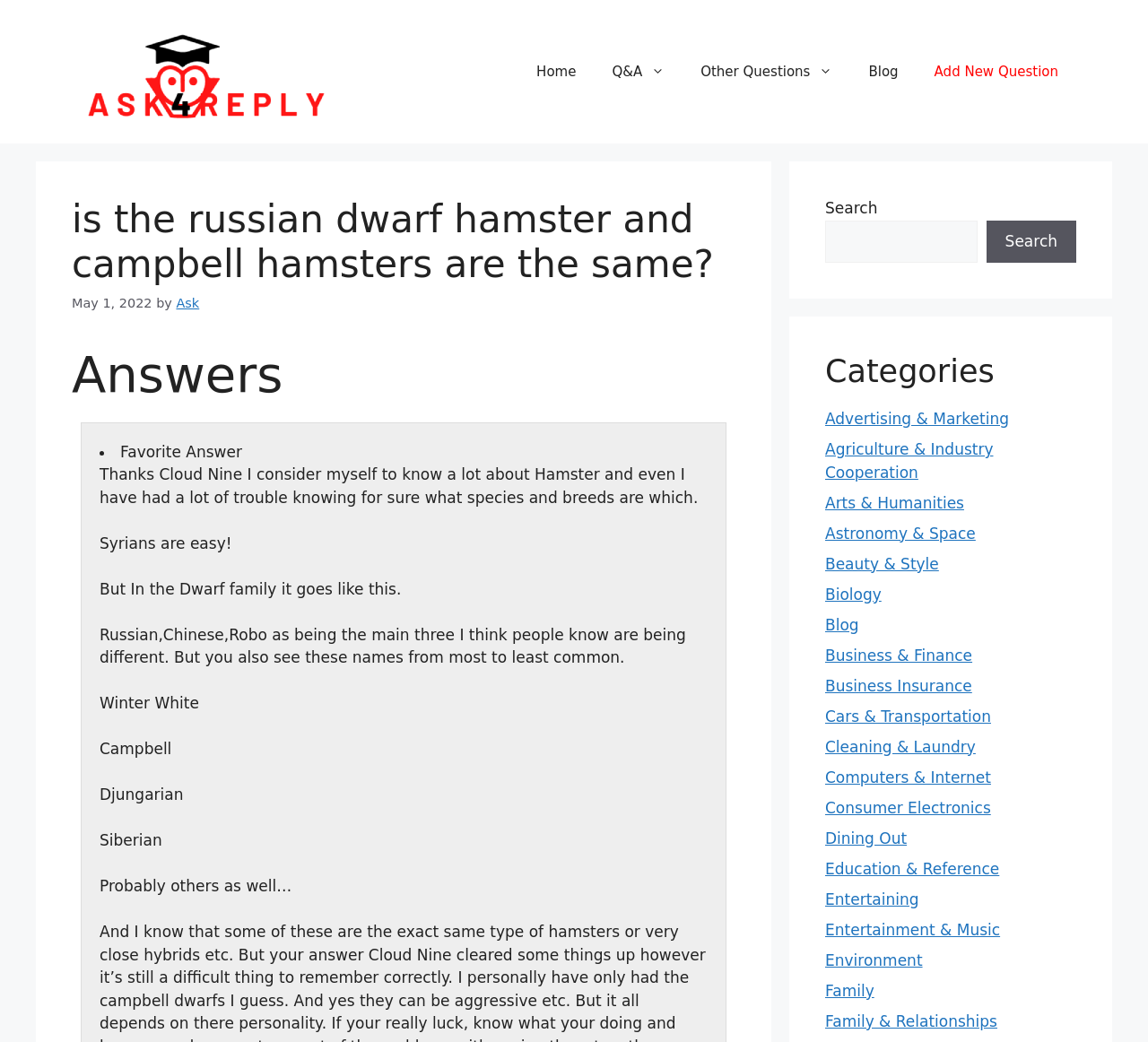Reply to the question with a single word or phrase:
What is the name of the person who asked the question?

Ask